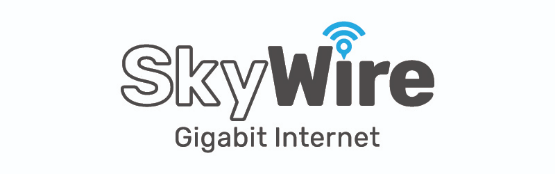Use a single word or phrase to answer the question:
What is above the name 'SkyWire'?

Stylized Wi-Fi signal icon